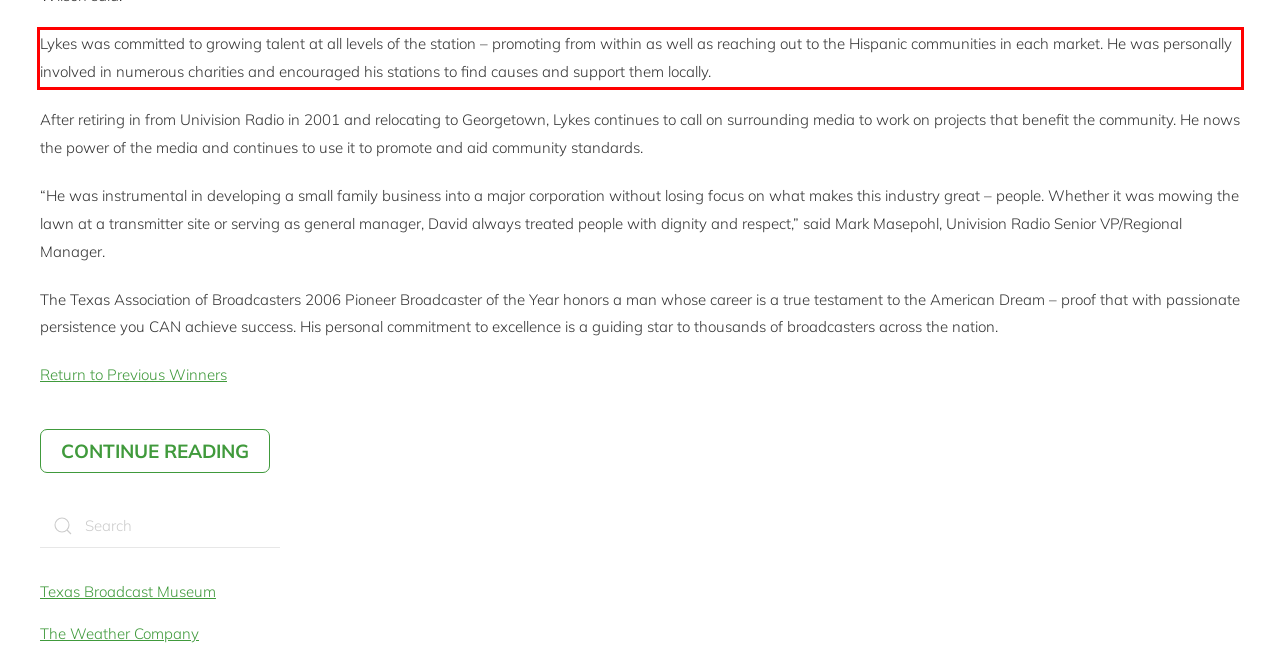Analyze the webpage screenshot and use OCR to recognize the text content in the red bounding box.

Lykes was committed to growing talent at all levels of the station – promoting from within as well as reaching out to the Hispanic communities in each market. He was personally involved in numerous charities and encouraged his stations to find causes and support them locally.